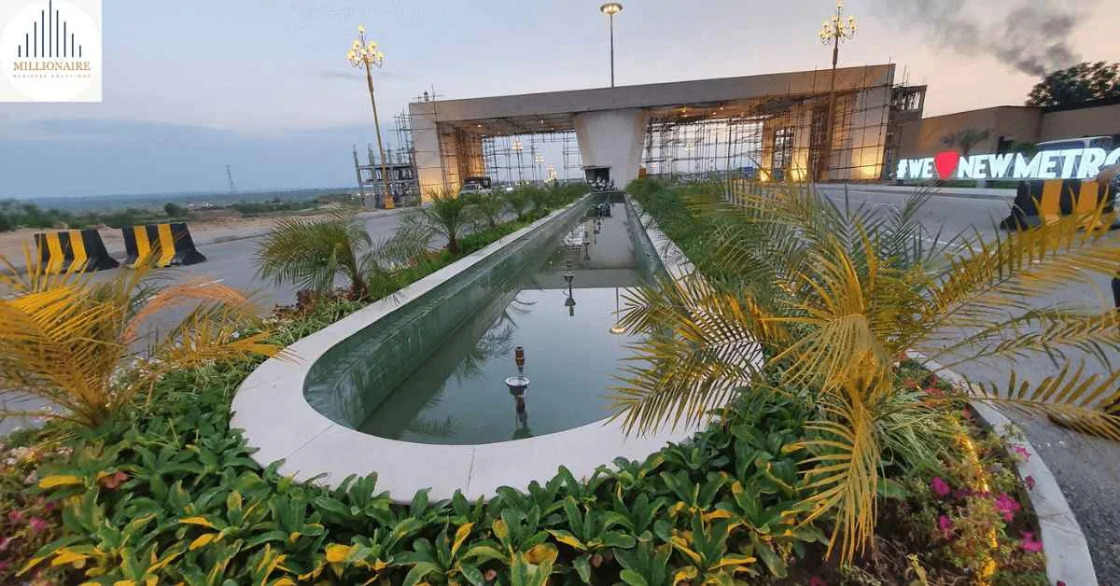Respond to the question below with a single word or phrase:
What is displayed on the large illuminated sign?

#WE ❤️ NEW METRO